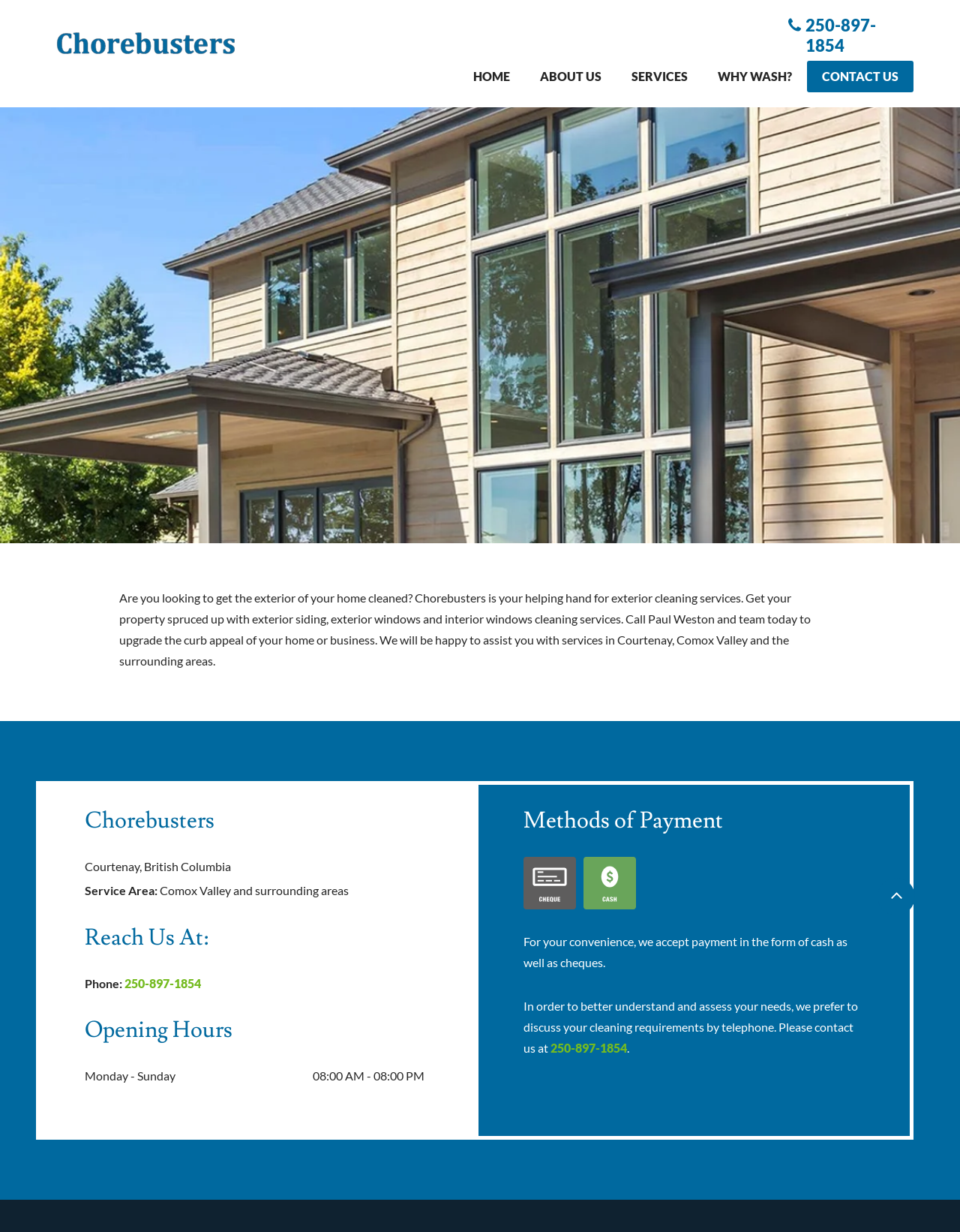What is the name of the company?
Please provide a single word or phrase as your answer based on the screenshot.

Chorebusters